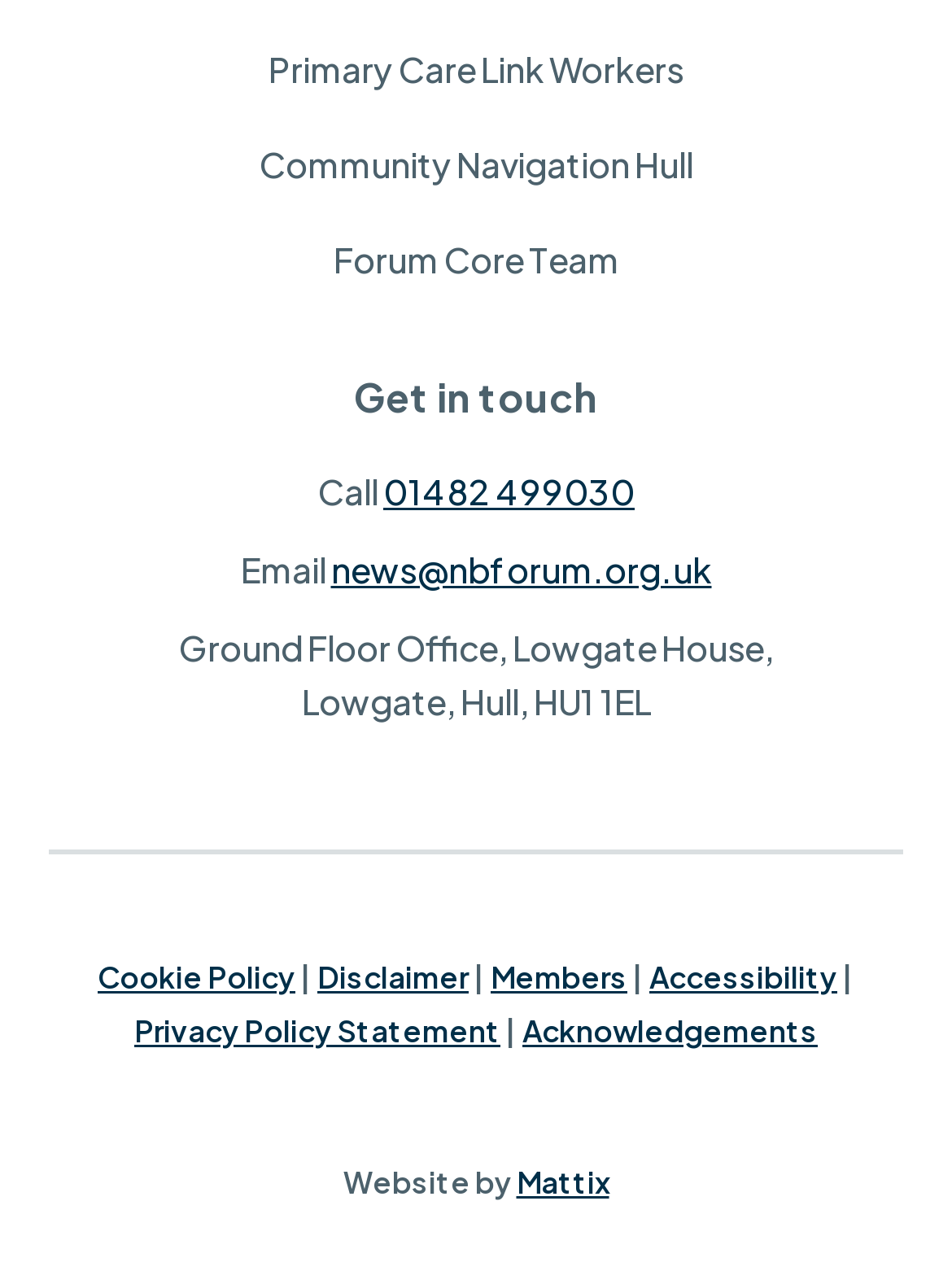What is the phone number to call?
Provide a well-explained and detailed answer to the question.

The phone number can be found under the 'Get in touch' heading, next to the 'Call' text.